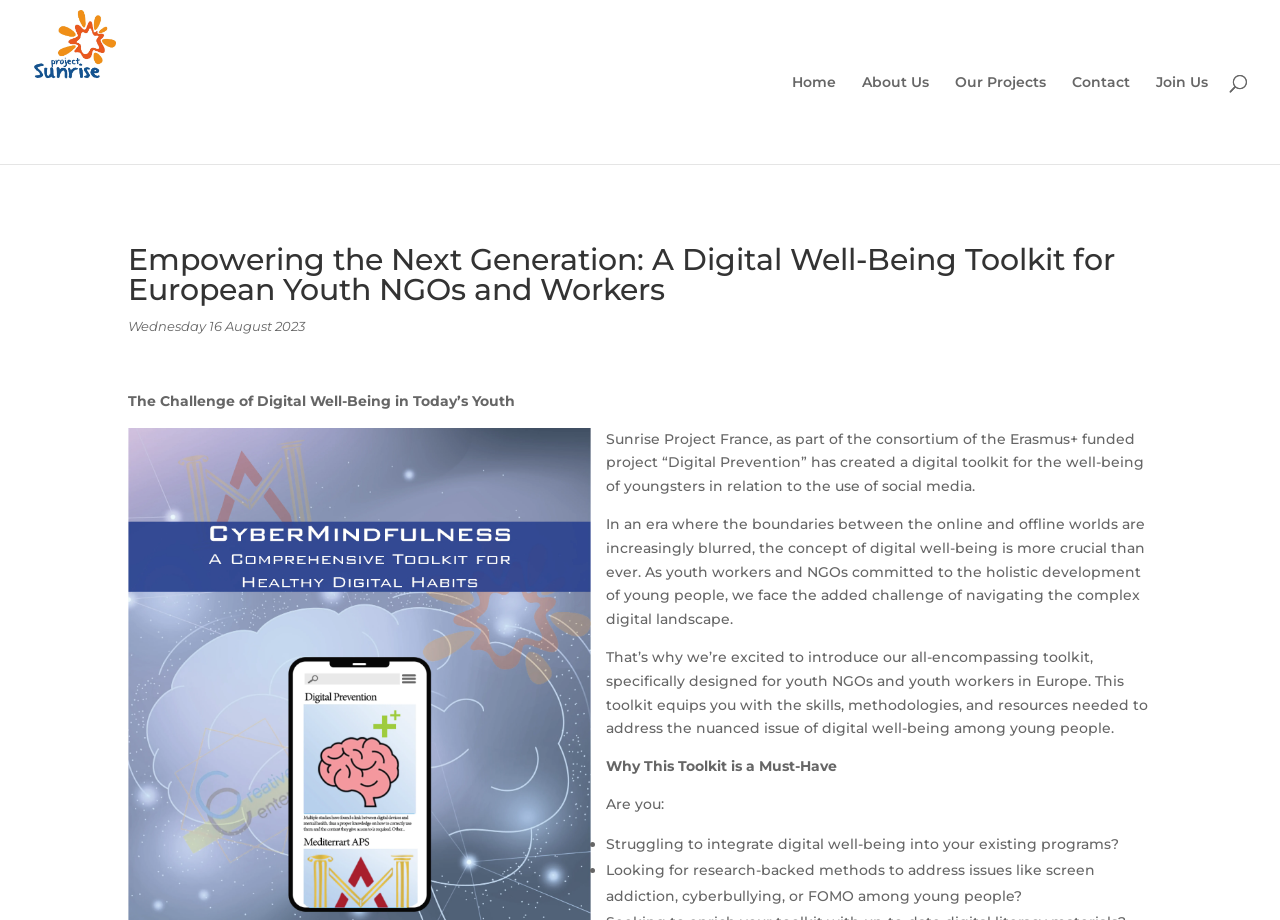Bounding box coordinates are specified in the format (top-left x, top-left y, bottom-right x, bottom-right y). All values are floating point numbers bounded between 0 and 1. Please provide the bounding box coordinate of the region this sentence describes: Contact

[0.838, 0.082, 0.883, 0.178]